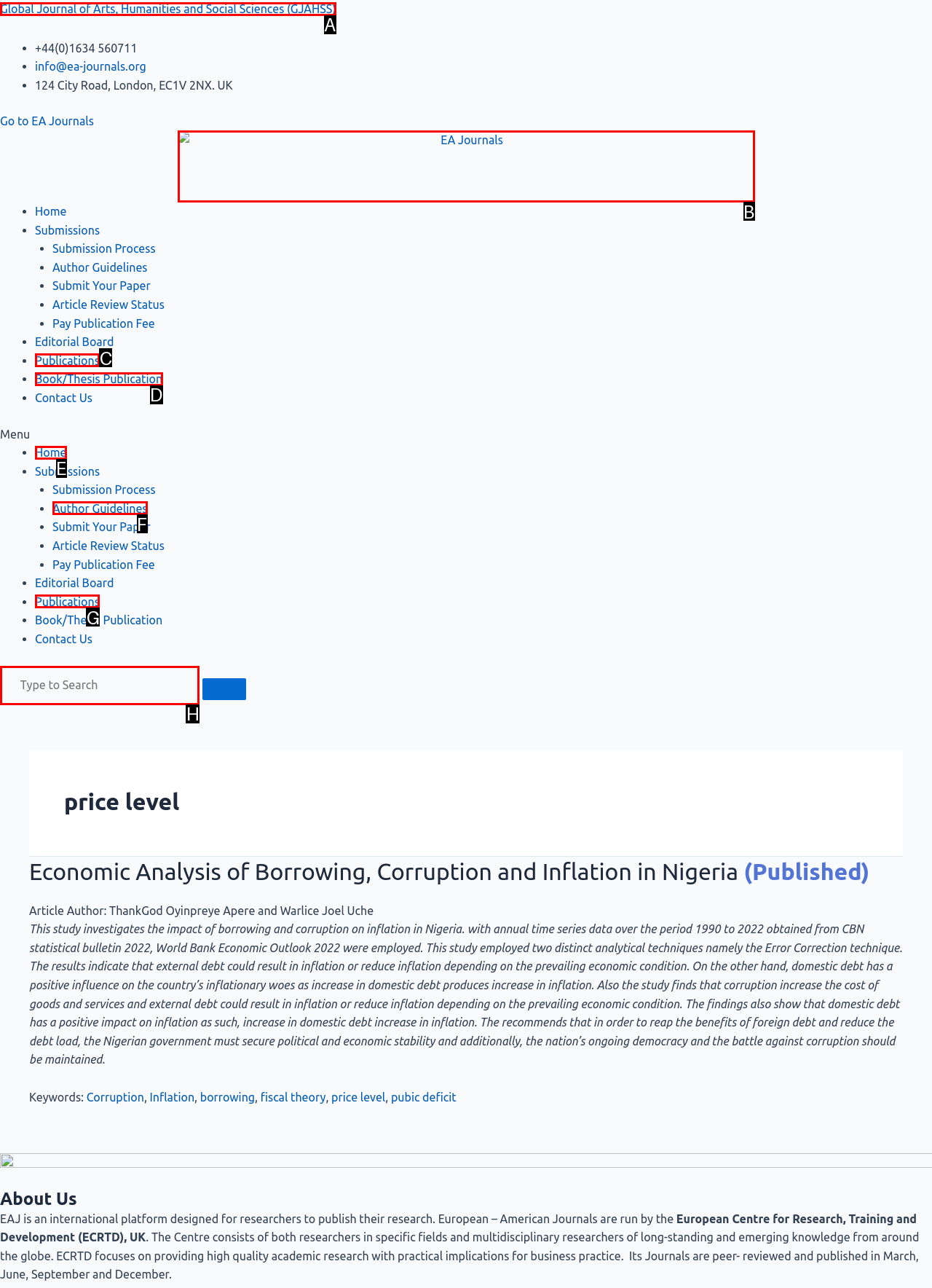Identify which HTML element should be clicked to fulfill this instruction: Search for a keyword Reply with the correct option's letter.

H